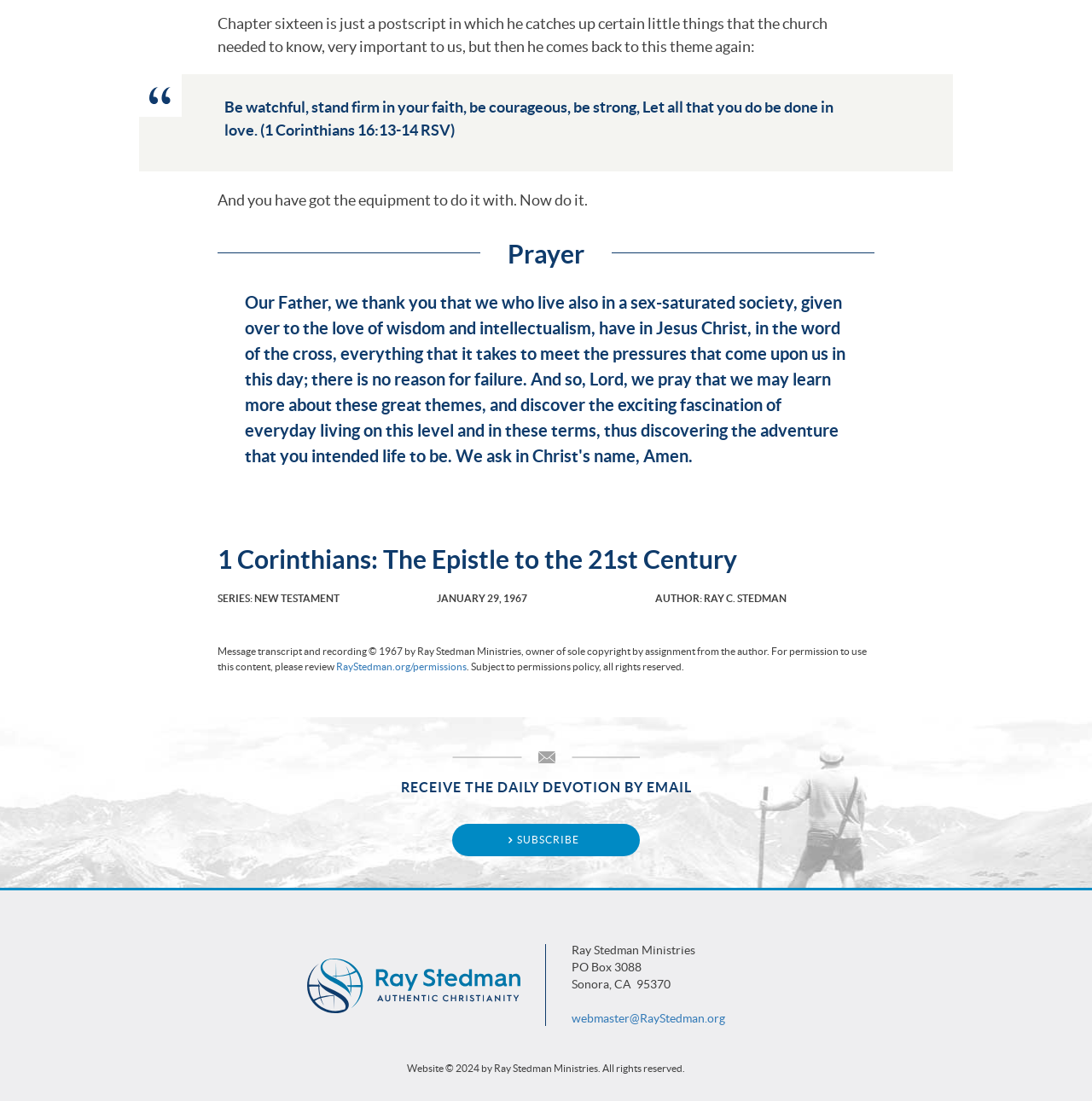Please respond to the question using a single word or phrase:
Who is the author of the message?

Ray C. Stedman